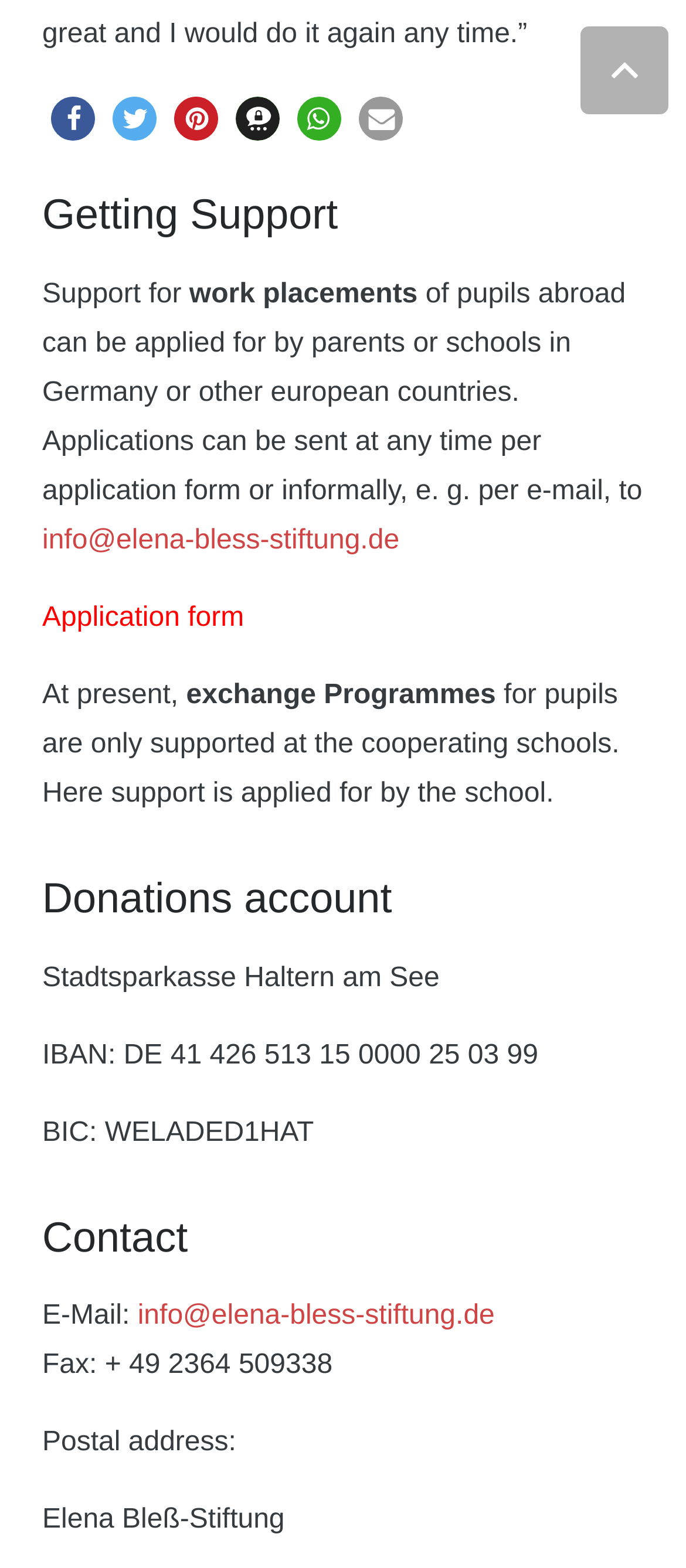What is the purpose of the 'Share on Facebook' button?
Based on the image, give a one-word or short phrase answer.

Share content on Facebook